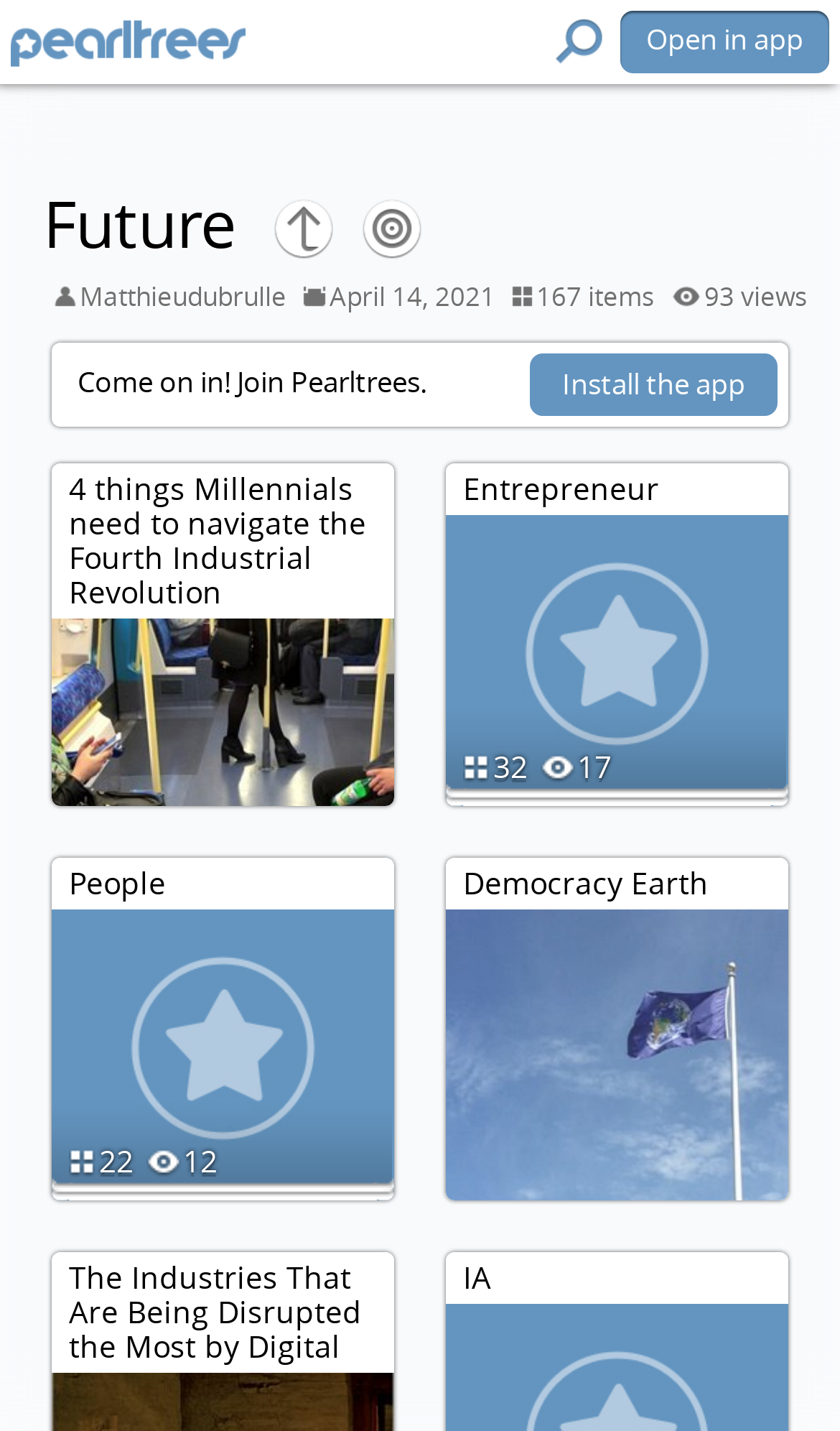What is the author's name?
Please provide a single word or phrase as your answer based on the image.

Matthieudubrulle